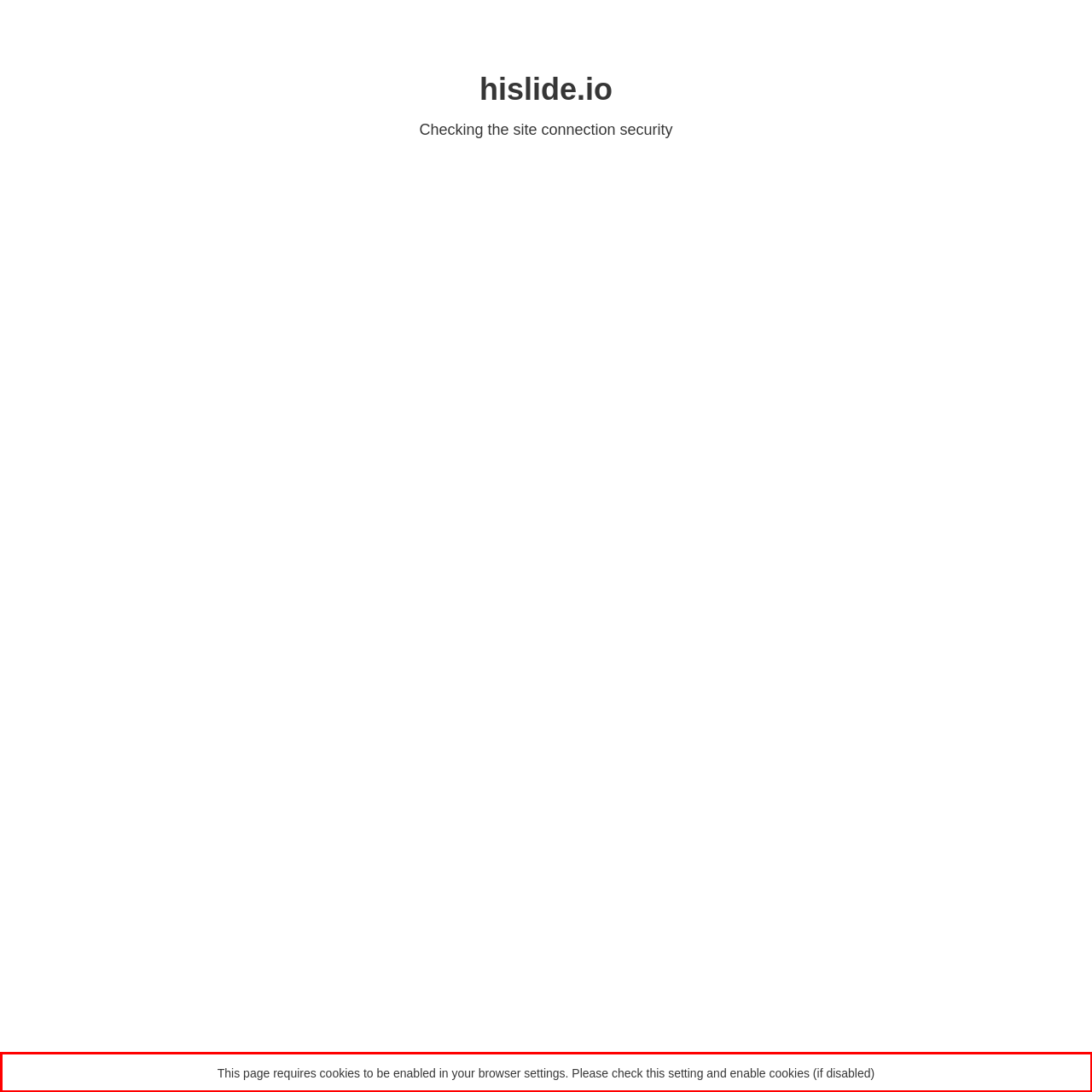Look at the provided screenshot of the webpage and perform OCR on the text within the red bounding box.

This page requires cookies to be enabled in your browser settings. Please check this setting and enable cookies (if disabled)